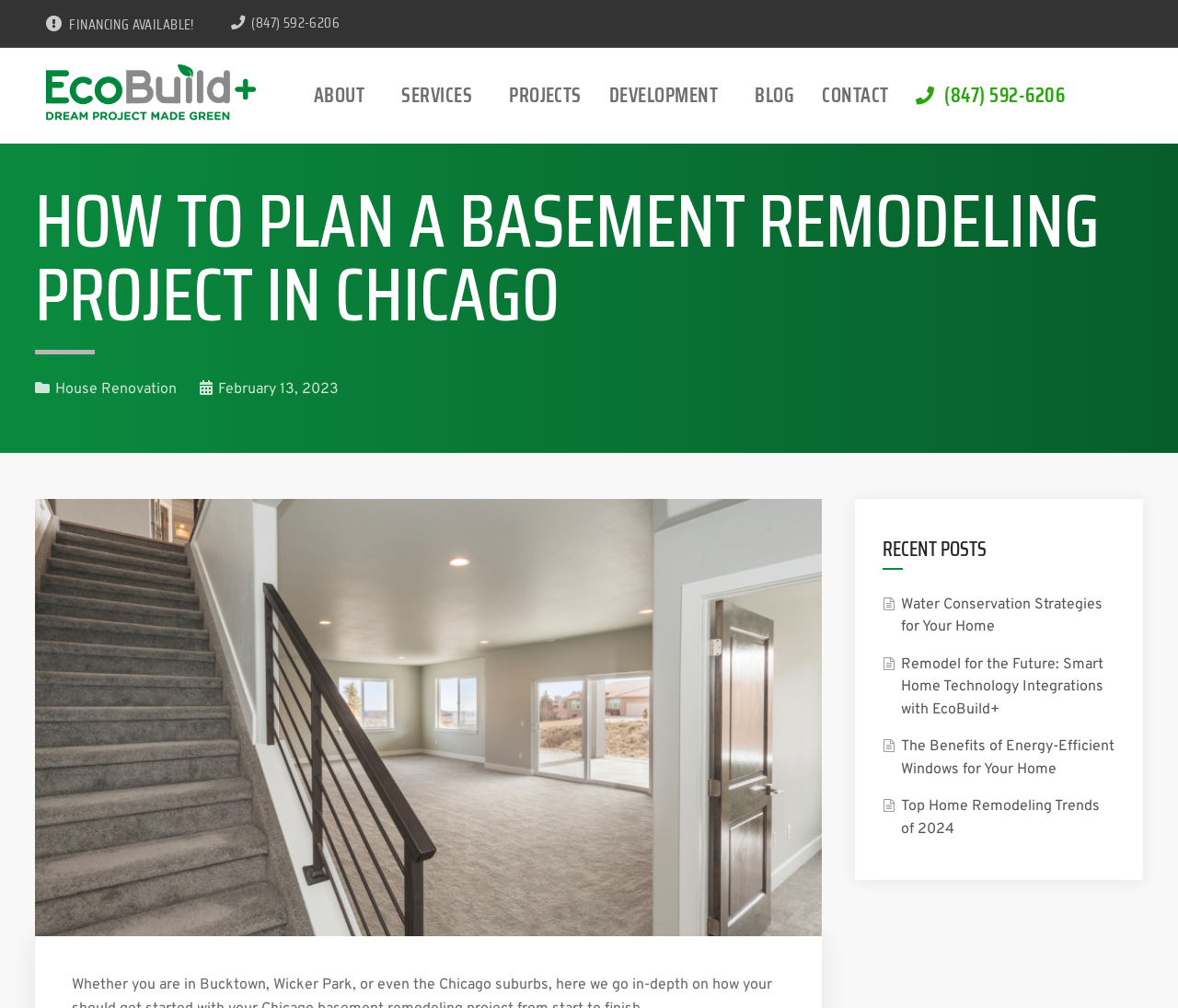Identify the bounding box coordinates for the UI element described as follows: parent_node: House Renovation. Use the format (top-left x, top-left y, bottom-right x, bottom-right y) and ensure all values are floating point numbers between 0 and 1.

[0.03, 0.377, 0.047, 0.395]